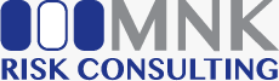From the image, can you give a detailed response to the question below:
What type of font is used for 'RISK CONSULTING'?

The words 'RISK CONSULTING' are presented in a clean, darker font beneath the 'MNK' letters, which suggests that the font type used for 'RISK CONSULTING' is clean and darker compared to the bold blue font of 'MNK'.